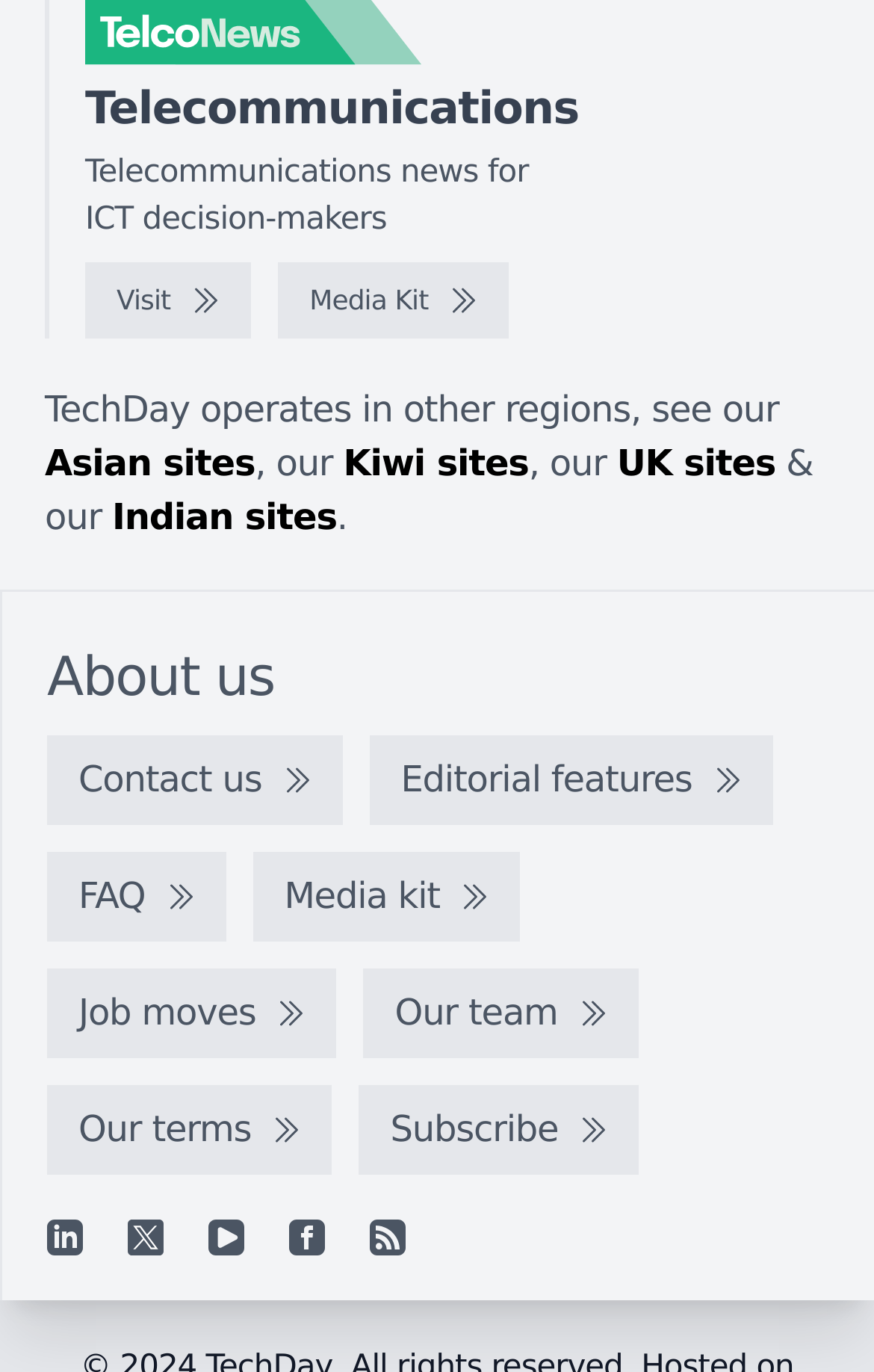What is the purpose of the 'Media Kit' link?
Please craft a detailed and exhaustive response to the question.

The 'Media Kit' link is provided to access the media kit, which is likely to contain information and resources for media professionals, as indicated by the link 'Media Kit'.